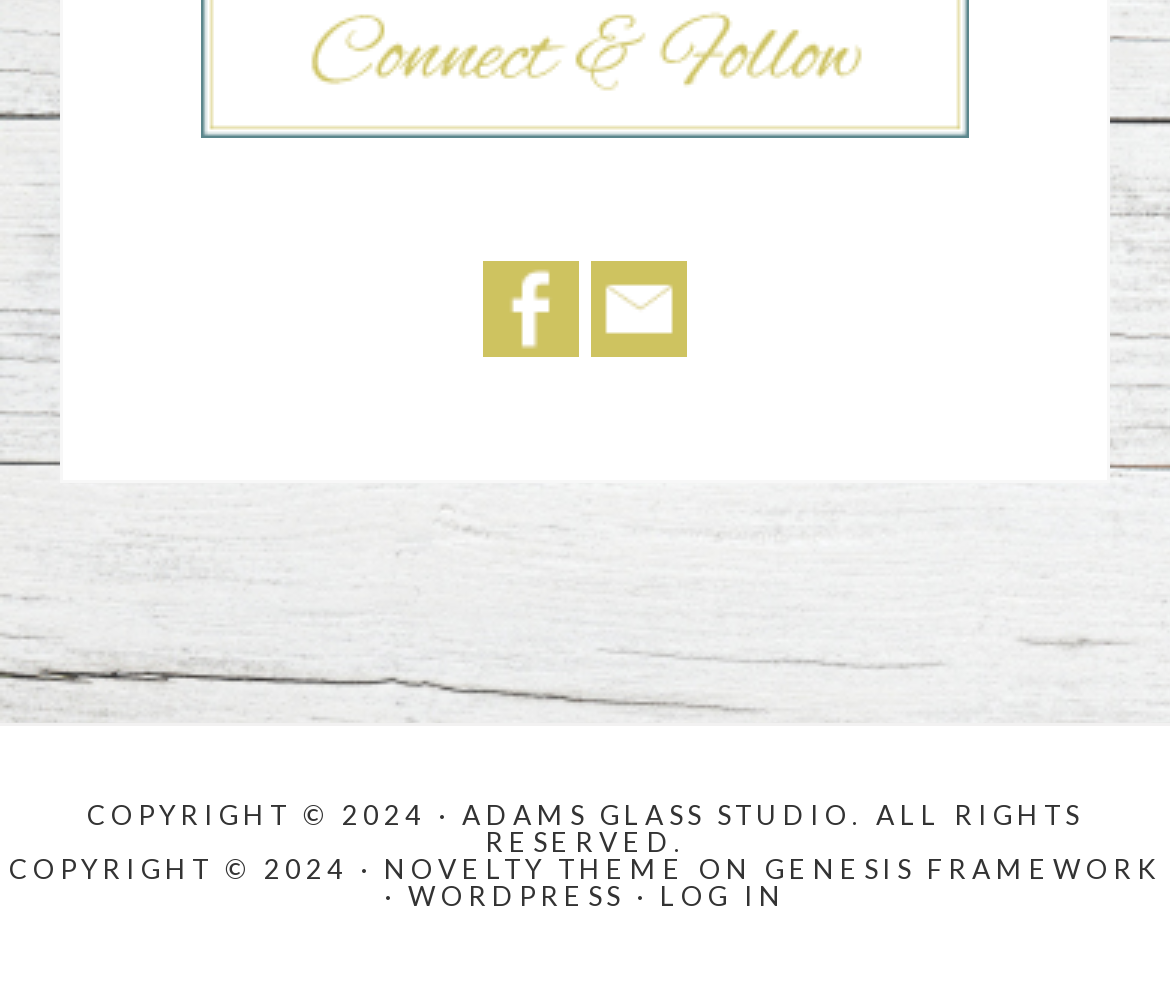How many social media links are available?
From the screenshot, supply a one-word or short-phrase answer.

2